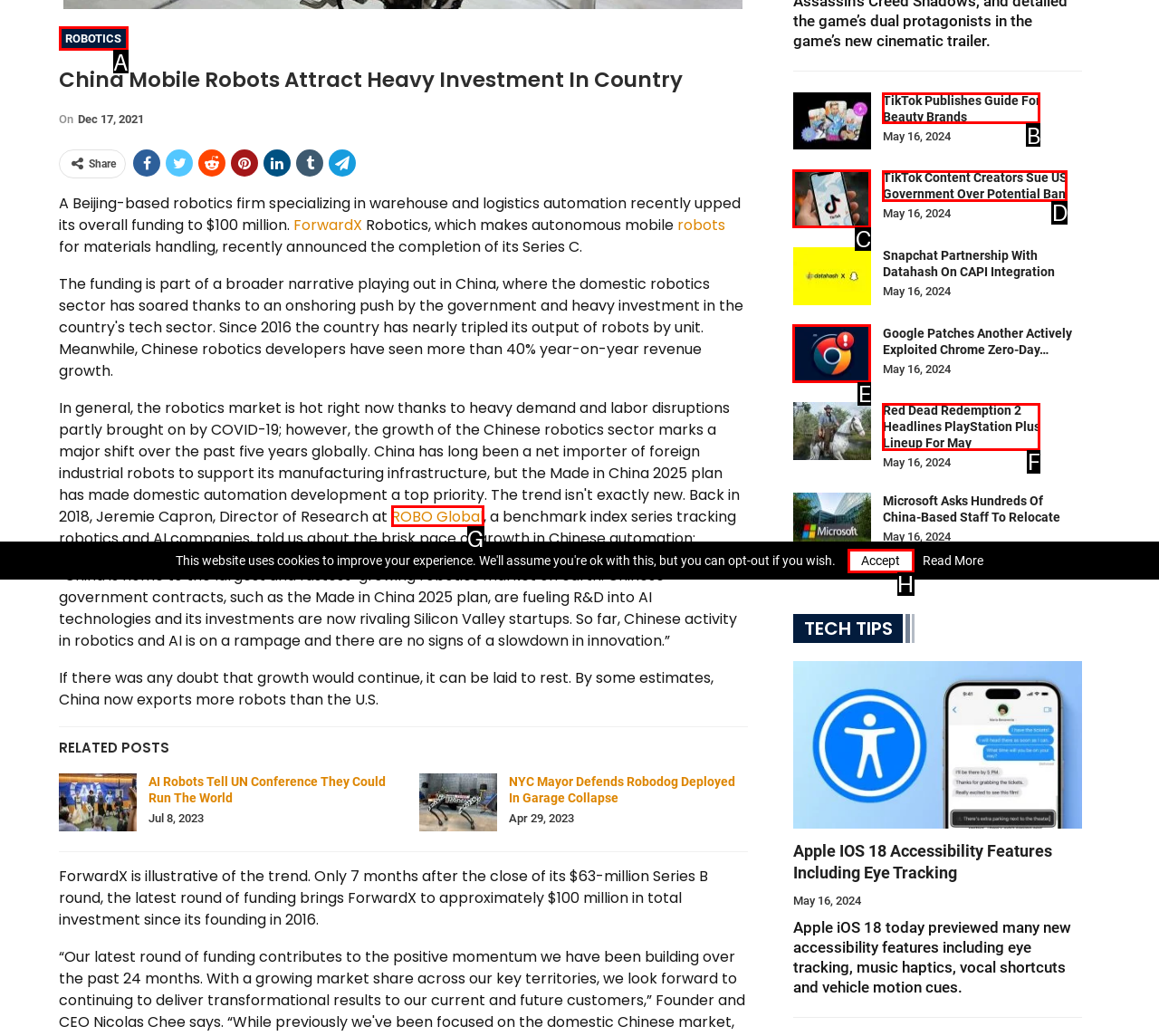Tell me the letter of the HTML element that best matches the description: ROBO Global from the provided options.

G